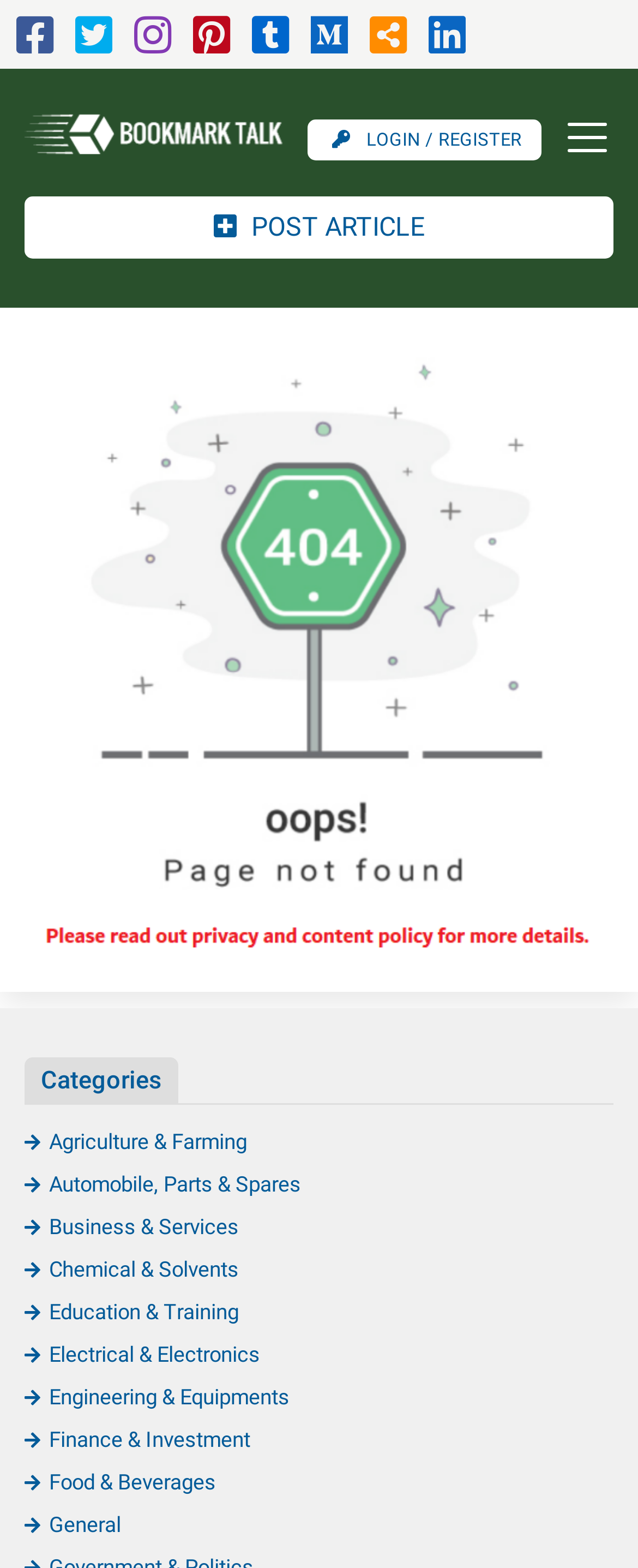What is the purpose of the button at the top right corner?
Based on the screenshot, provide your answer in one word or phrase.

Toggle navigation